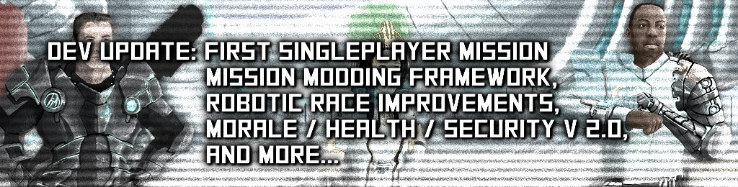What is the attire of the characters in the background?
Please give a well-detailed answer to the question.

The caption describes the characters in the background as dressed in futuristic attire, which suggests a sci-fi theme for the game 'Predestination'.